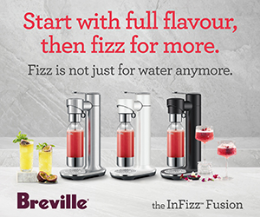Offer a detailed account of the various components present in the image.

The image features the Breville InFizz Fusion, a stylish carbonation machine available in three finishes: silver, white, and black. Each model prominently displays a bottle filled with vibrant red liquid, suggesting the capability to create flavorful carbonated beverages beyond just water. Accompanying the machines are two refreshing cocktails displayed on the left, highlighting the versatility of the device. The text reads: "Start with full flavour, then fizz for more. Fizz is not just for water anymore," emphasizing the product's innovative approach to beverage creation. The Breville logo is prominently featured, reinforcing the brand's commitment to quality and modern kitchen solutions.